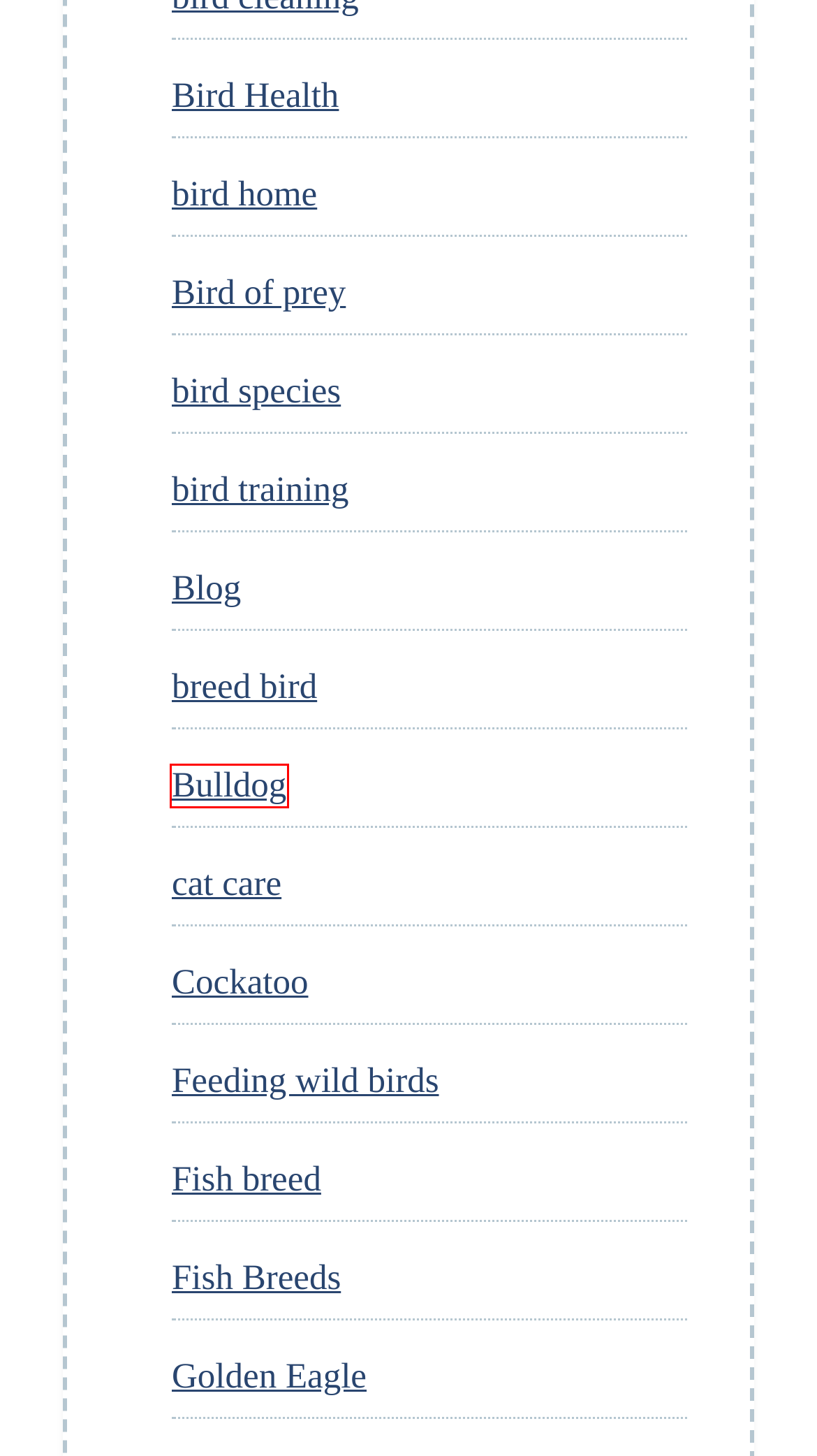You see a screenshot of a webpage with a red bounding box surrounding an element. Pick the webpage description that most accurately represents the new webpage after interacting with the element in the red bounding box. The options are:
A. Bird of prey - Exotic Bird Care Tips
B. Fish Breeds - Exotic Bird Care Tips
C. bird training - Exotic Bird Care Tips
D. bird species - Exotic Bird Care Tips
E. Feeding wild birds - Exotic Bird Care Tips
F. Bulldog - Exotic Bird Care Tips
G. bird home - Exotic Bird Care Tips
H. Bird Health - Exotic Bird Care Tips

F